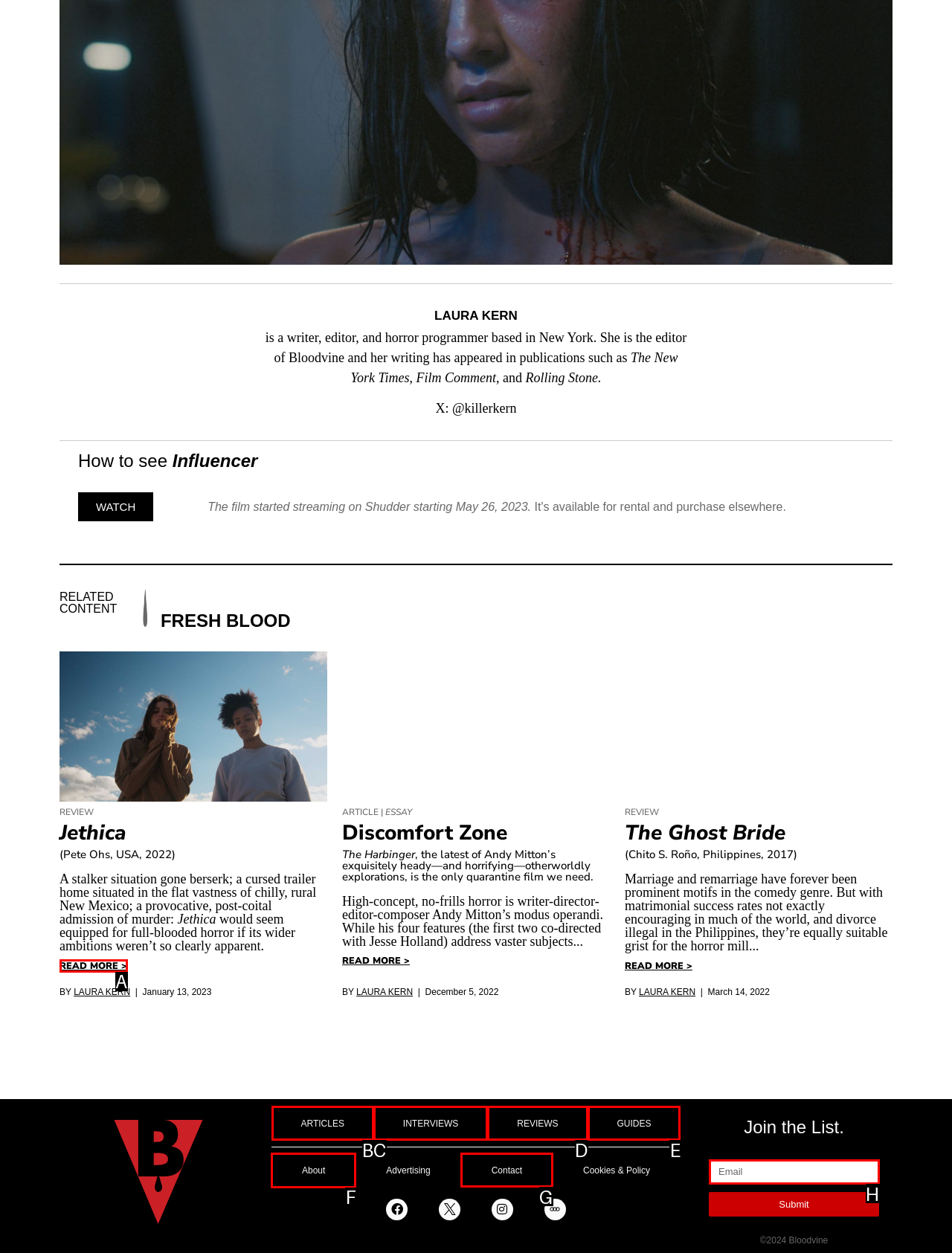Tell me which option I should click to complete the following task: Visit the About page Answer with the option's letter from the given choices directly.

F